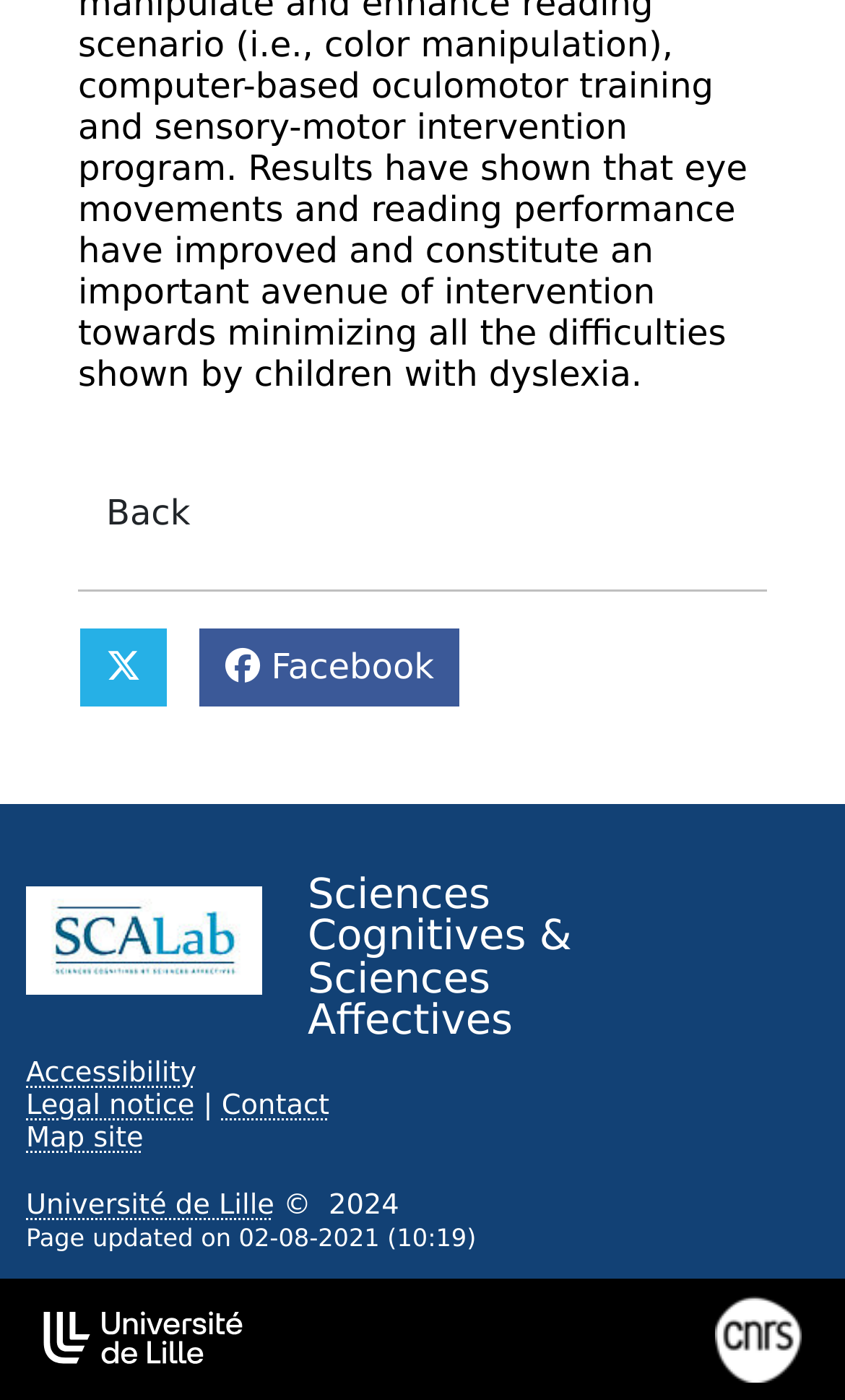Determine the bounding box coordinates for the clickable element required to fulfill the instruction: "View Accessibility". Provide the coordinates as four float numbers between 0 and 1, i.e., [left, top, right, bottom].

[0.031, 0.756, 0.233, 0.779]